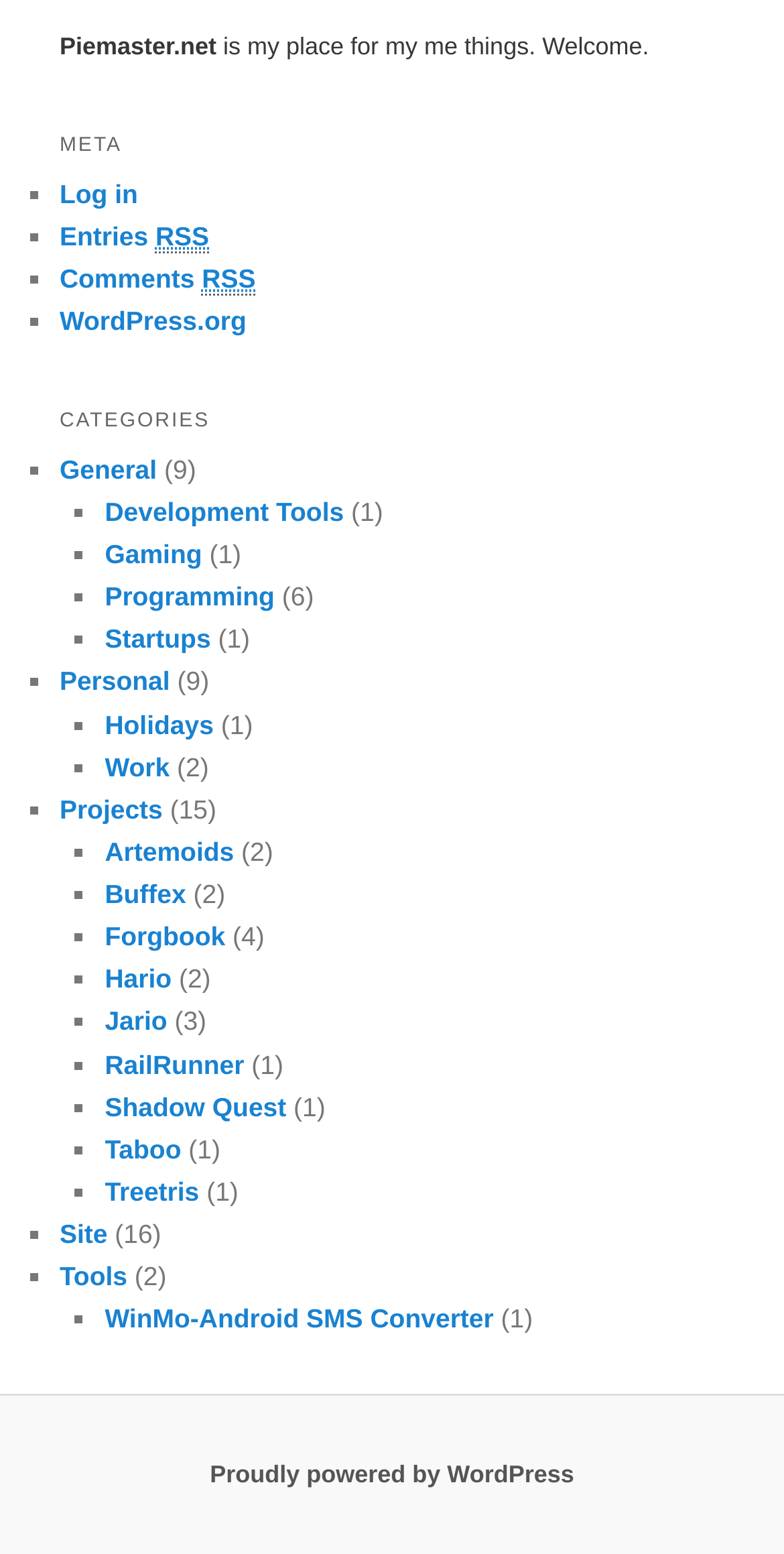Using the element description provided, determine the bounding box coordinates in the format (top-left x, top-left y, bottom-right x, bottom-right y). Ensure that all values are floating point numbers between 0 and 1. Element description: name="email" placeholder="Your Email"

None